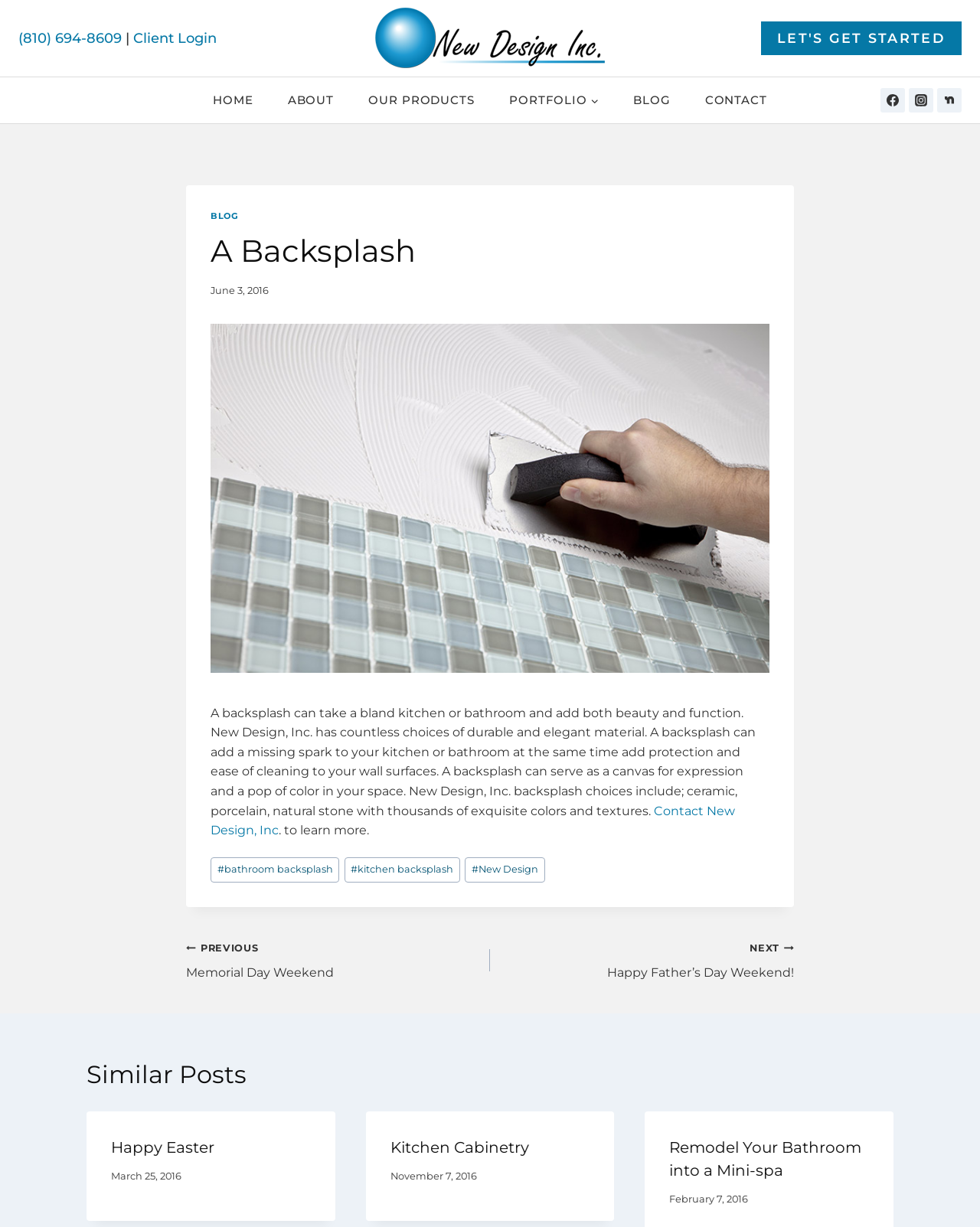From the webpage screenshot, identify the region described by Let's Get Started. Provide the bounding box coordinates as (top-left x, top-left y, bottom-right x, bottom-right y), with each value being a floating point number between 0 and 1.

[0.776, 0.017, 0.981, 0.045]